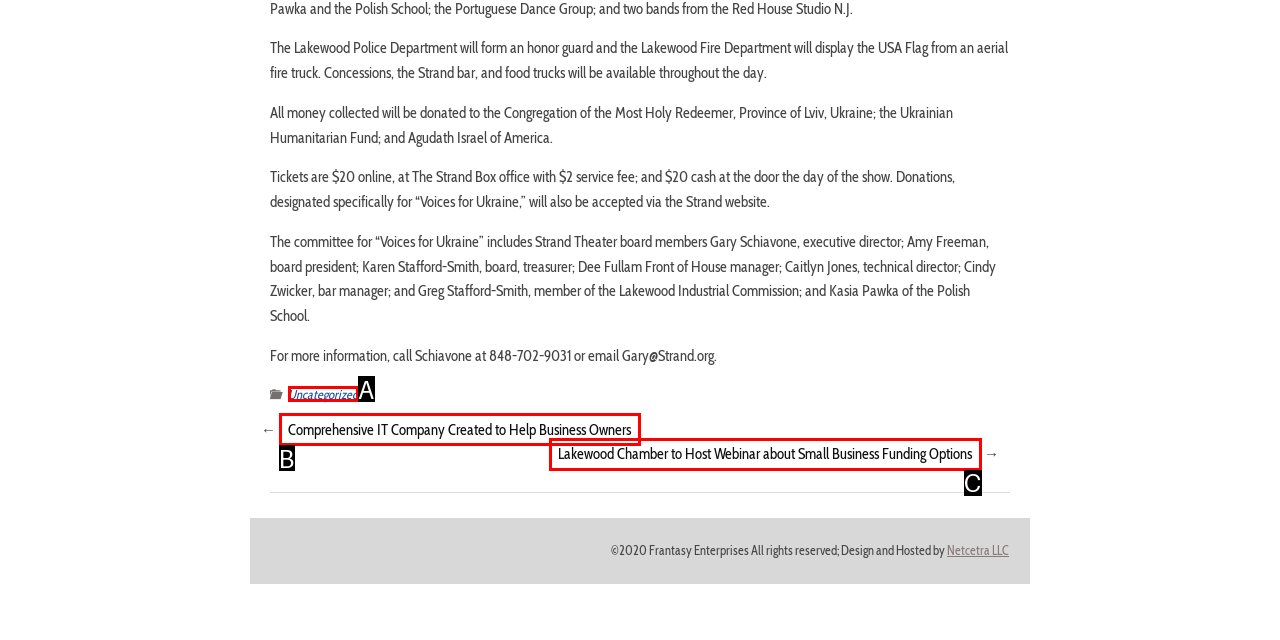Point out the option that aligns with the description: Uncategorized
Provide the letter of the corresponding choice directly.

A